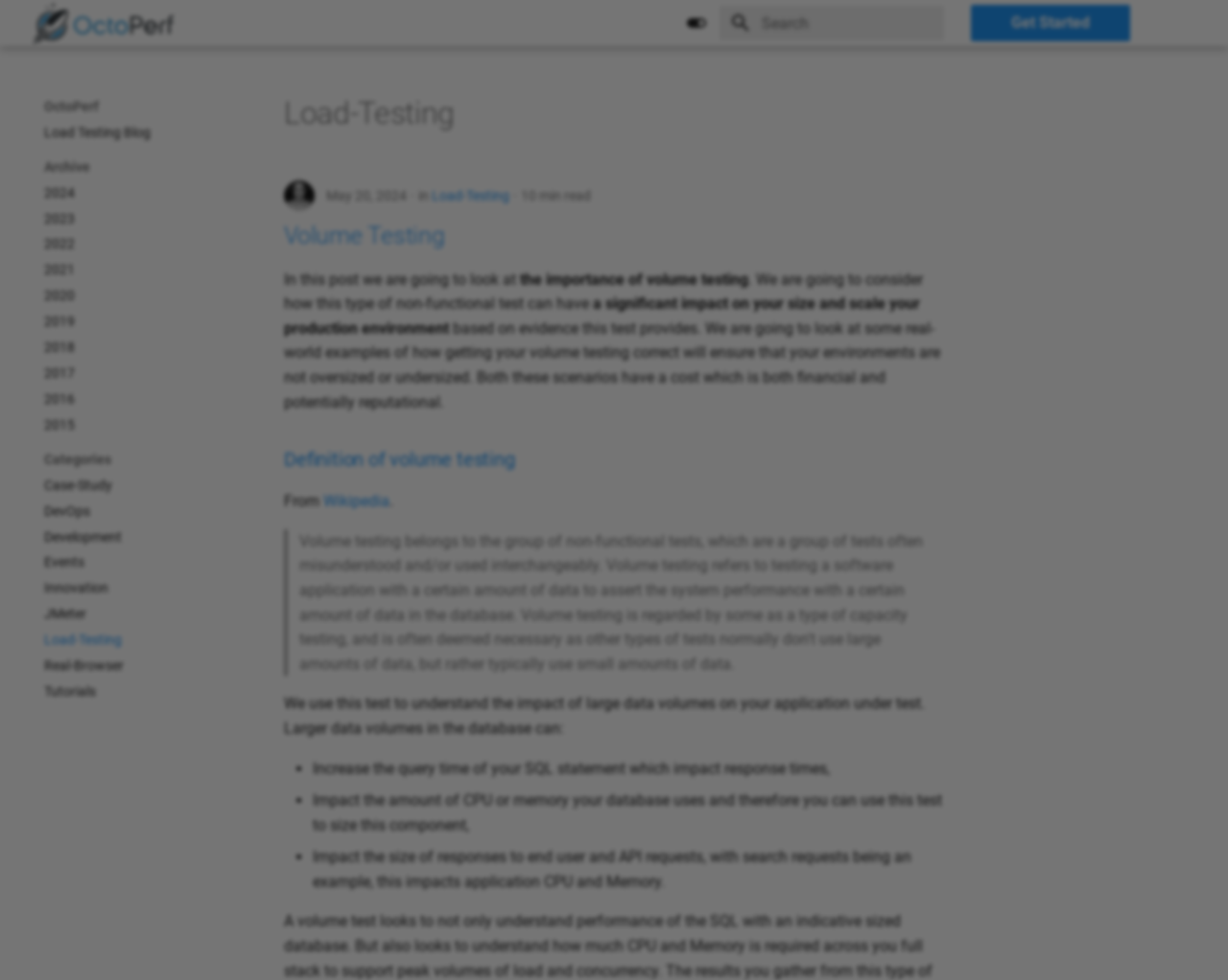Refer to the image and provide an in-depth answer to the question: 
What is the purpose of volume testing according to the article?

According to the article, volume testing is used to understand the impact of large data volumes on application performance, including the impact on query time, CPU and memory usage, and response sizes.